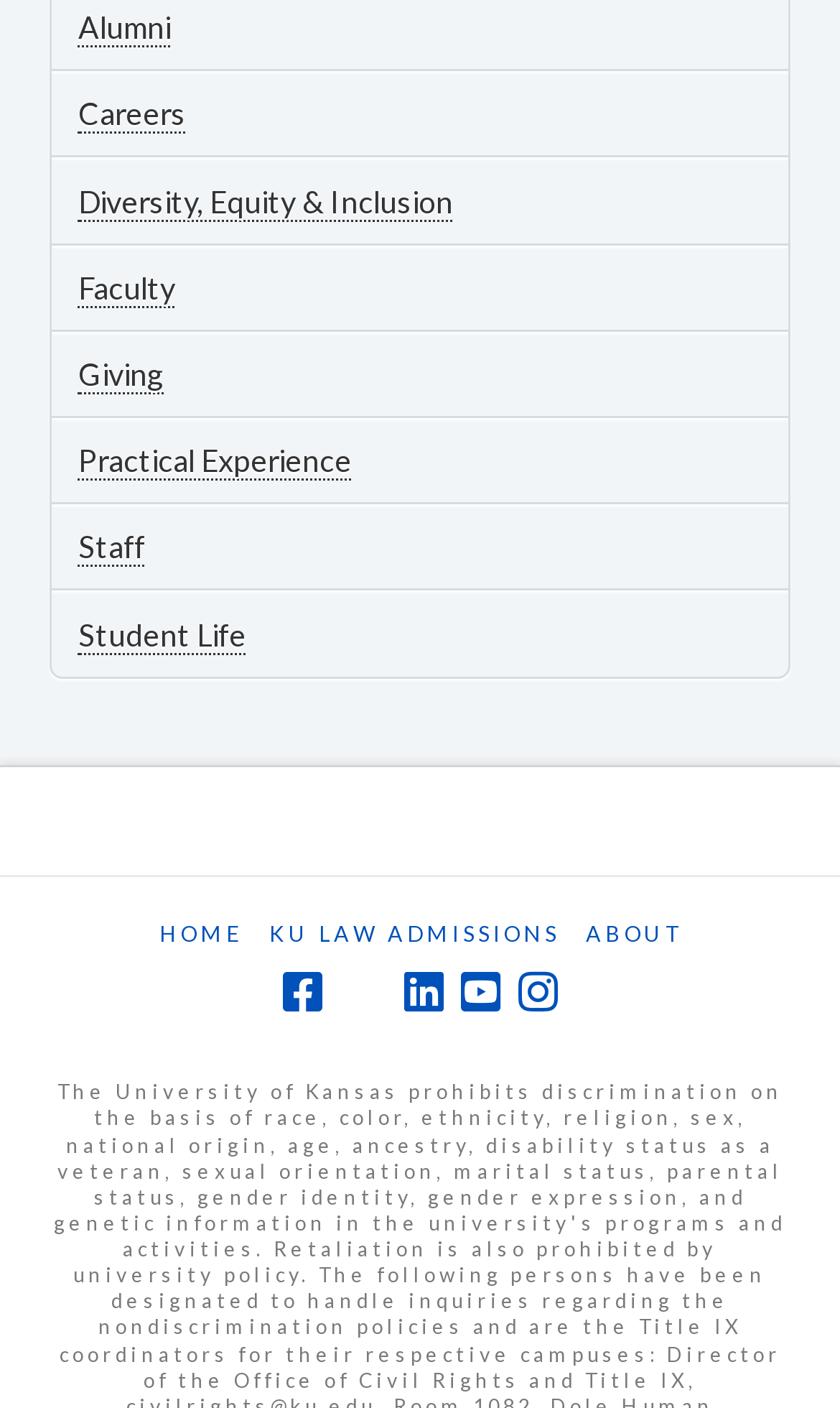How many social media links are there?
Please provide a comprehensive answer based on the information in the image.

I counted the number of social media links at the bottom of the webpage, which are Facebook, Twitter, LinkedIn, YouTube, and Instagram.